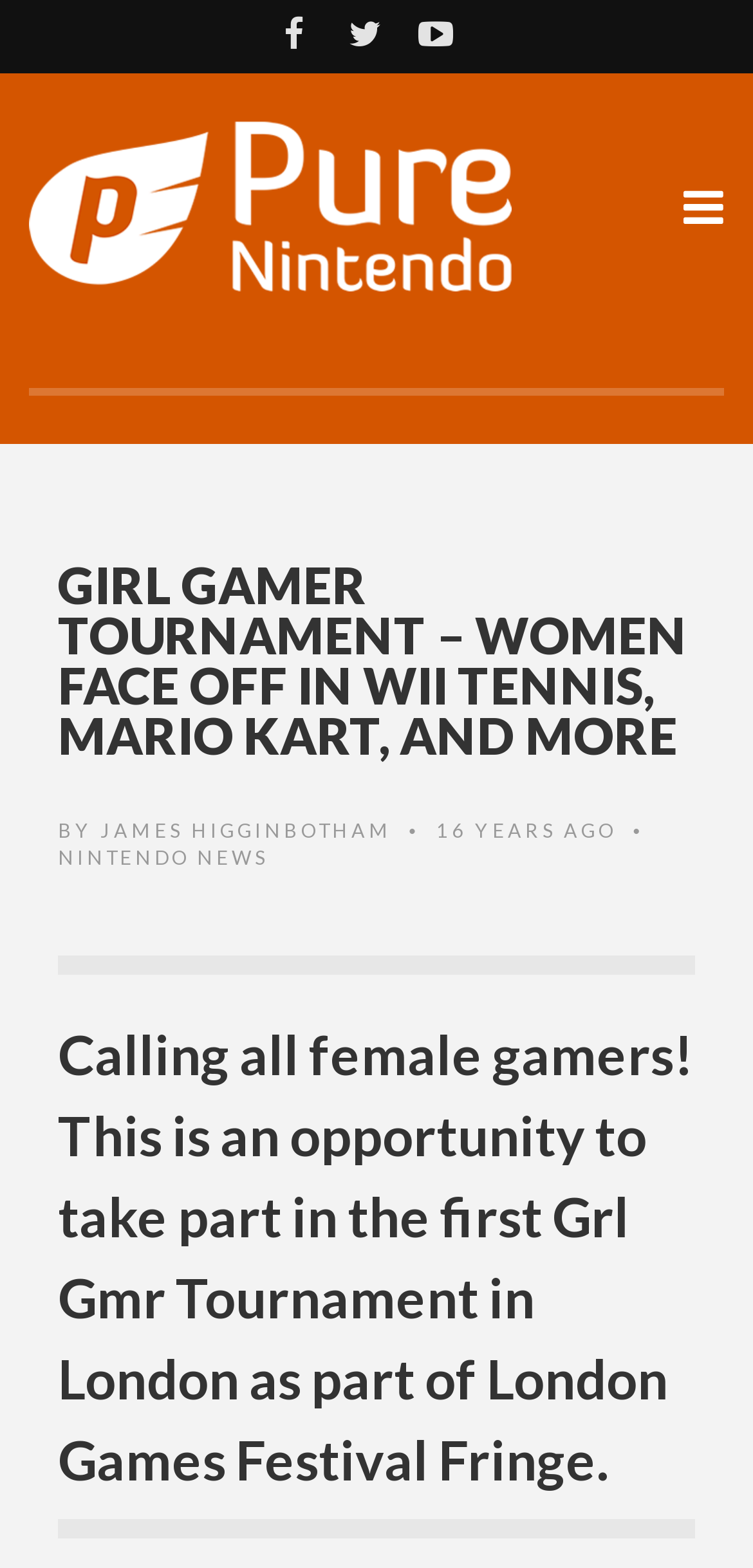Carefully examine the image and provide an in-depth answer to the question: What is the topic of the article?

The topic of the article can be determined by looking at the main heading, which says 'GIRL GAMER TOURNAMENT – WOMEN FACE OFF IN WII TENNIS, MARIO KART, AND MORE'.